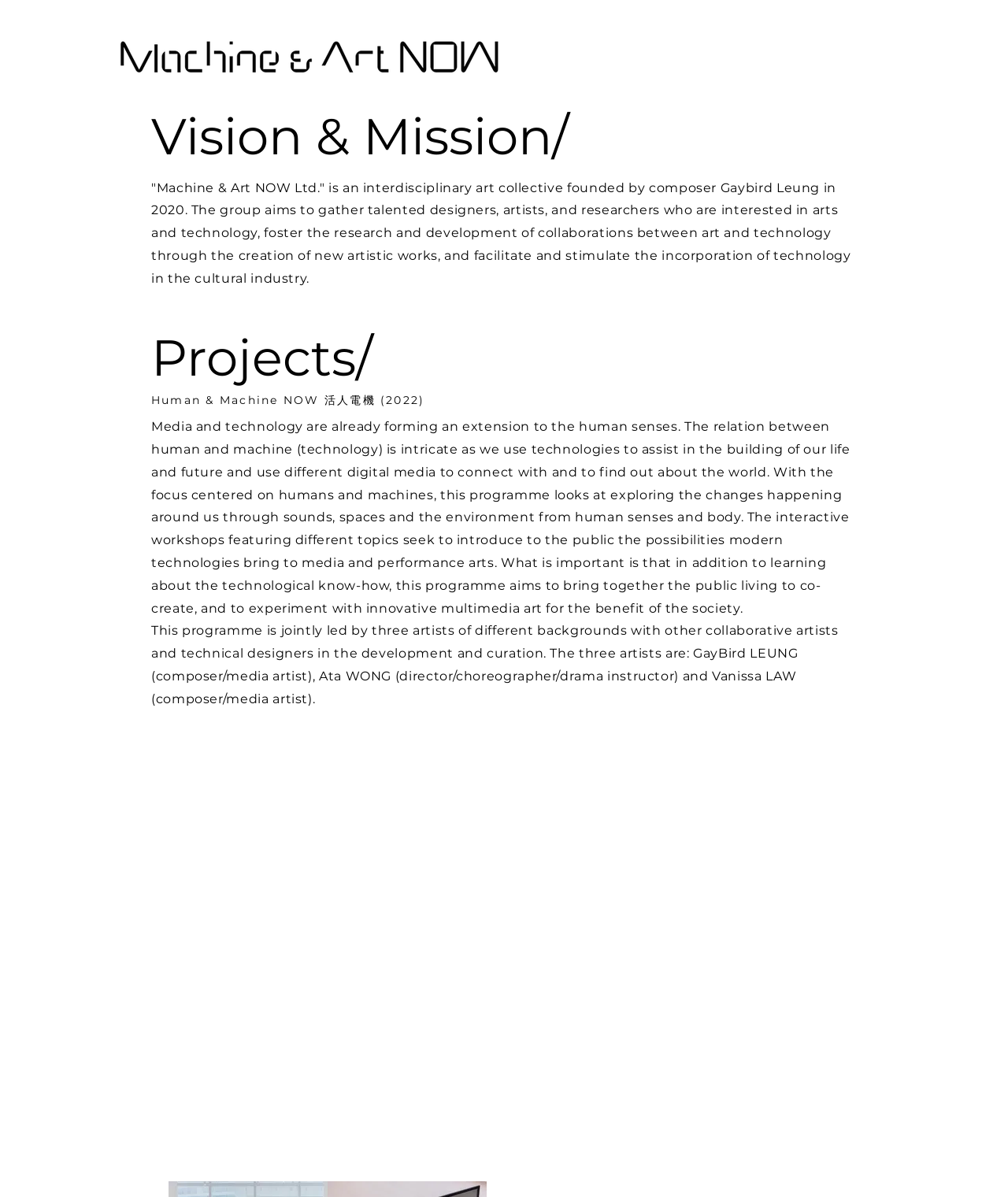What is Machine & Art NOW Ltd.?
Can you give a detailed and elaborate answer to the question?

Based on the StaticText element, it is stated that 'Machine & Art NOW Ltd.' is an interdisciplinary art collective founded by composer Gaybird Leung in 2020.